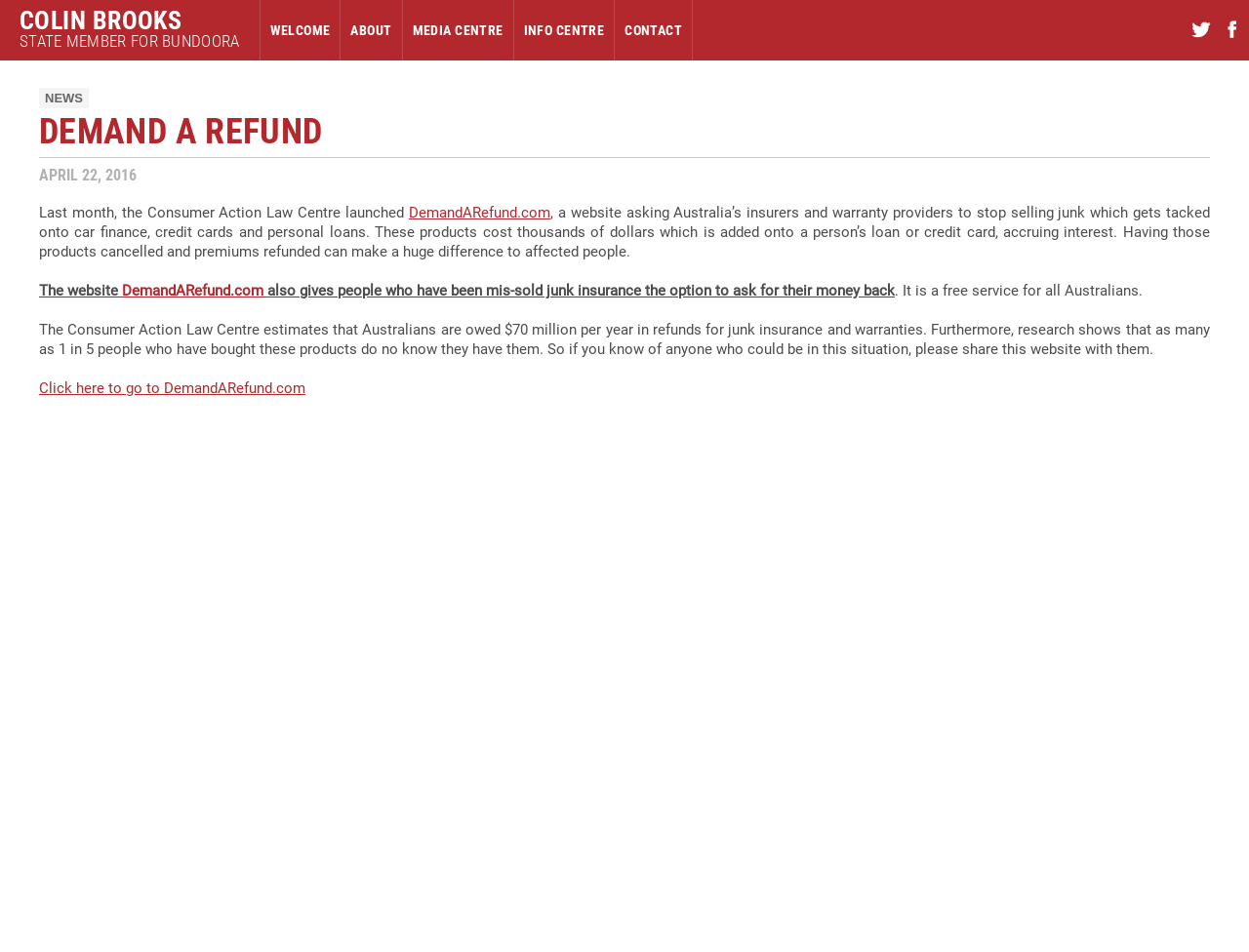Locate the bounding box coordinates of the segment that needs to be clicked to meet this instruction: "Click on 'DemandARefund.com'".

[0.327, 0.214, 0.441, 0.233]